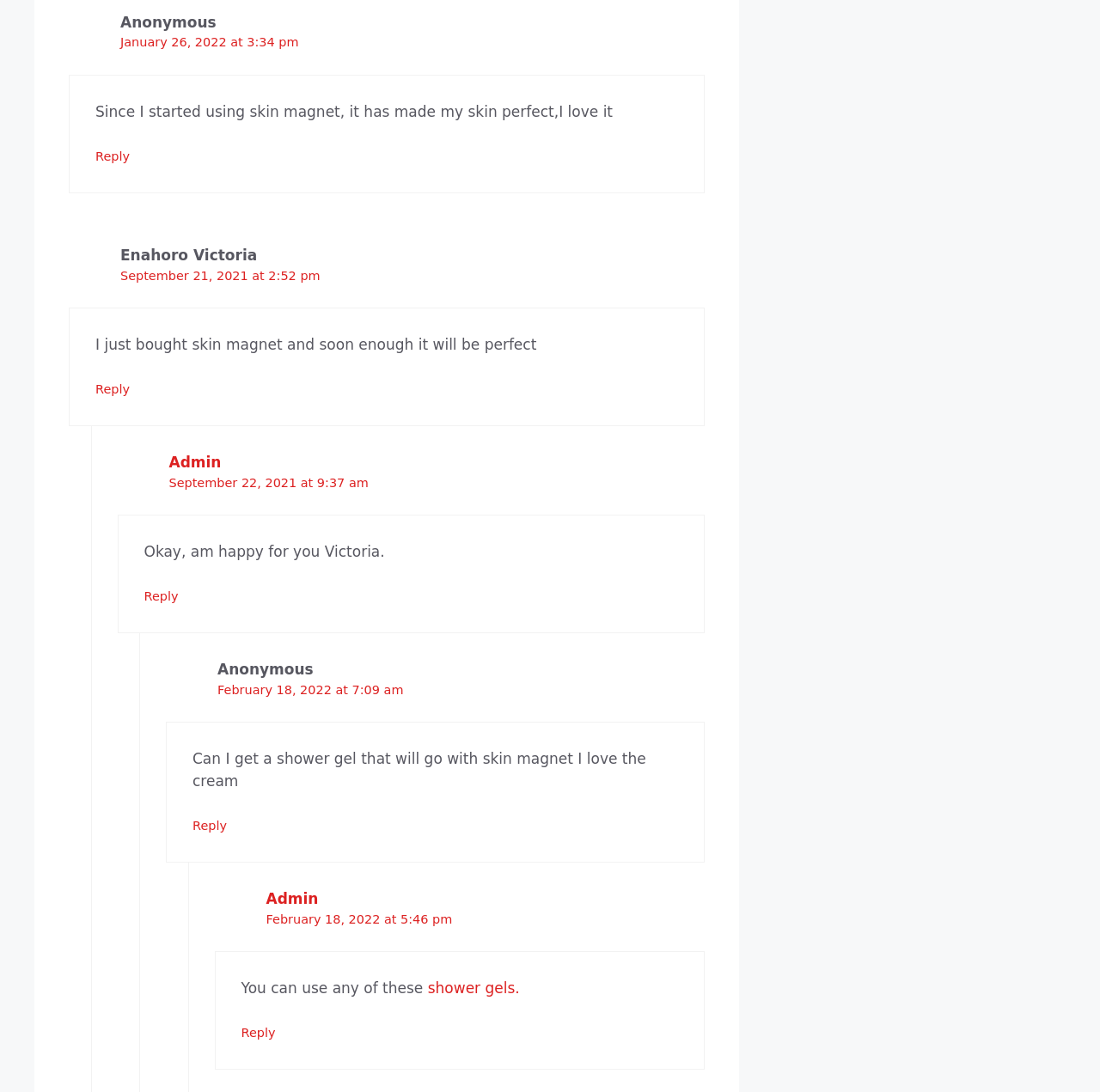Locate the bounding box of the UI element based on this description: "Reply". Provide four float numbers between 0 and 1 as [left, top, right, bottom].

[0.219, 0.939, 0.25, 0.952]